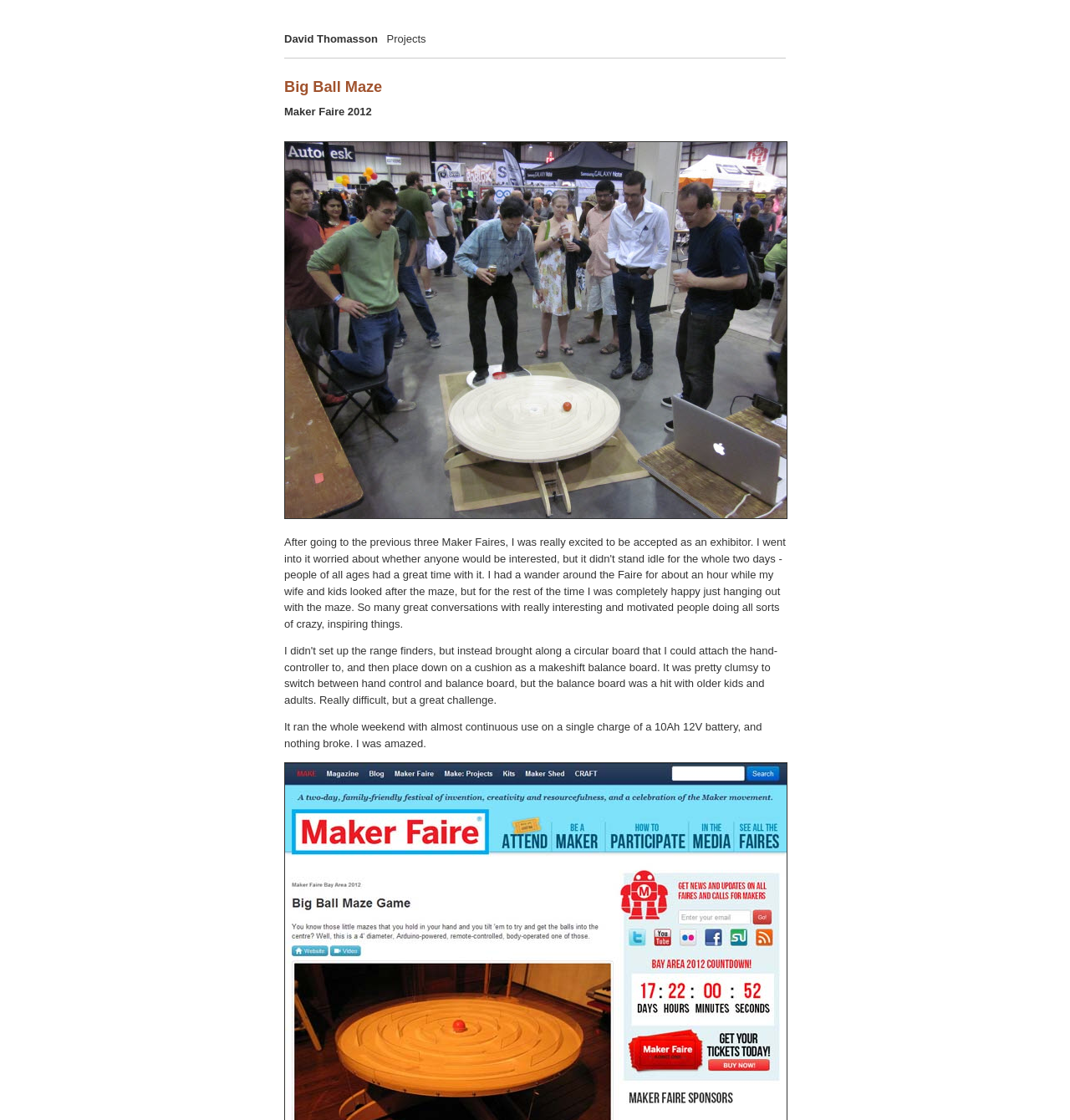What is the capacity of the battery used?
Provide a fully detailed and comprehensive answer to the question.

Based on the static text element, I can see that the project ran on a single charge of a 10Ah 12V battery.